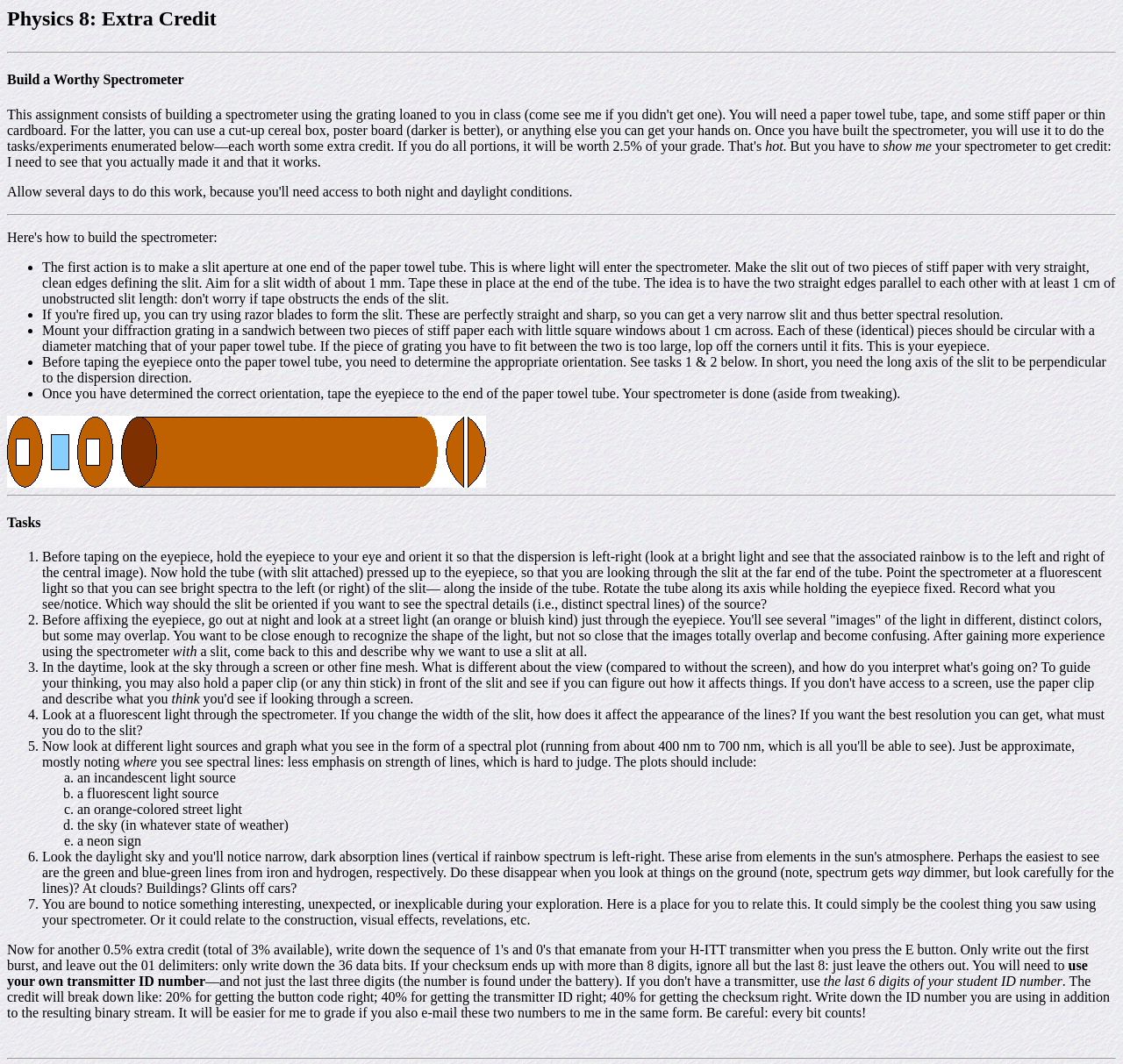Generate a comprehensive caption for the webpage you are viewing.

This webpage is about a physics extra credit assignment, specifically building a spectrometer. At the top, there is a heading "Physics 8: Extra Credit" followed by a horizontal separator. Below the separator, there is another heading "Build a Worthy Spectrometer". 

To the right of the heading, there are three short static texts "hot", ". But you have to", and "show me" arranged horizontally. Below these texts, there is a longer static text that explains the requirements for getting credit, which includes showing a working spectrometer.

Below this text, there is another horizontal separator. Following the separator, there are several list markers and static texts that provide instructions for building and using the spectrometer. The list markers are arranged vertically, and each is followed by a static text that describes a specific task, such as mounting the diffraction grating, determining the correct orientation, and taping the eyepiece to the paper towel tube.

To the right of the list markers, there is an image. Below the image, there is another horizontal separator, followed by a heading "Tasks". Below the heading, there are several list markers and static texts that describe specific tasks to be completed using the spectrometer, such as observing the dispersion direction, looking at a street light, and examining the effect of slit width on spectral lines.

The webpage also includes several shorter static texts and list markers that provide additional instructions and questions to be answered. At the bottom of the page, there are static texts that explain how to submit the assignment and how the credit will be broken down.